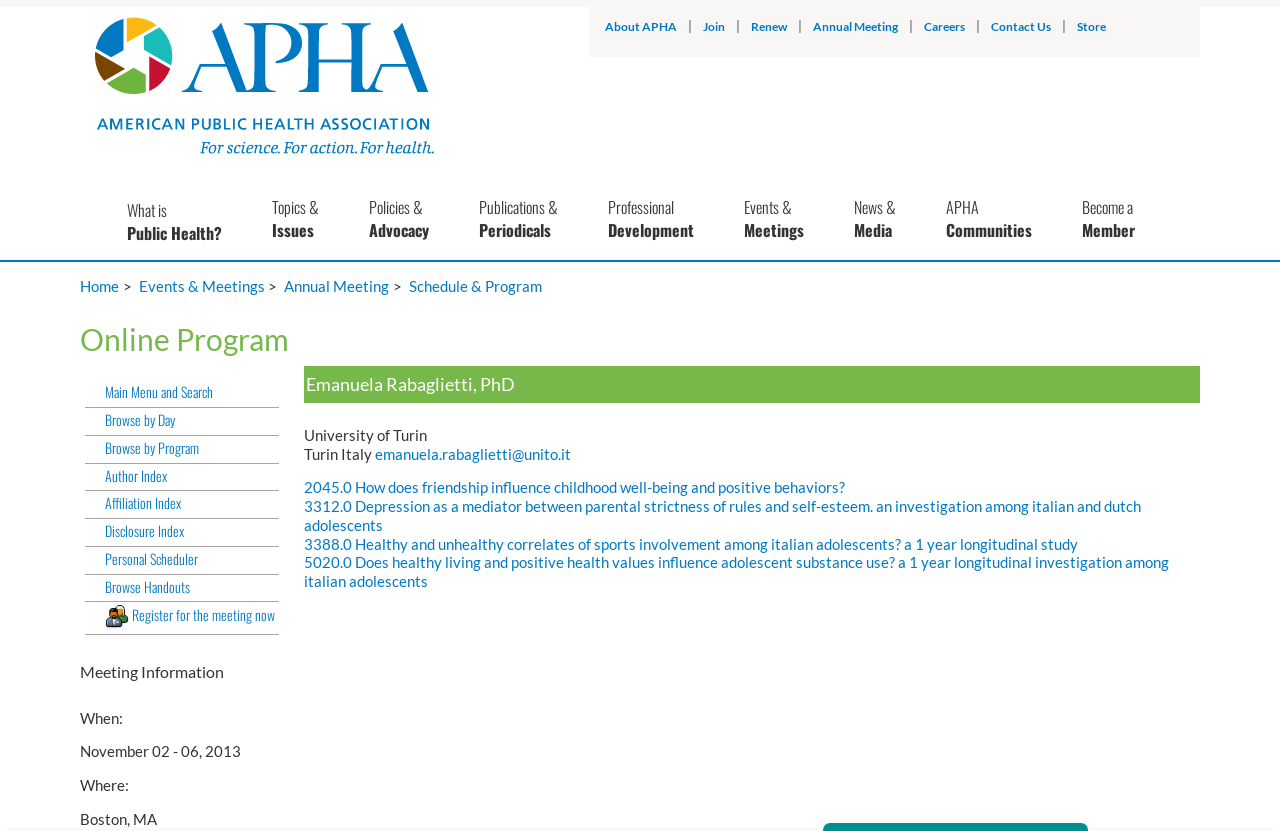Identify the bounding box of the UI component described as: "Events & Meetings".

[0.108, 0.334, 0.22, 0.355]